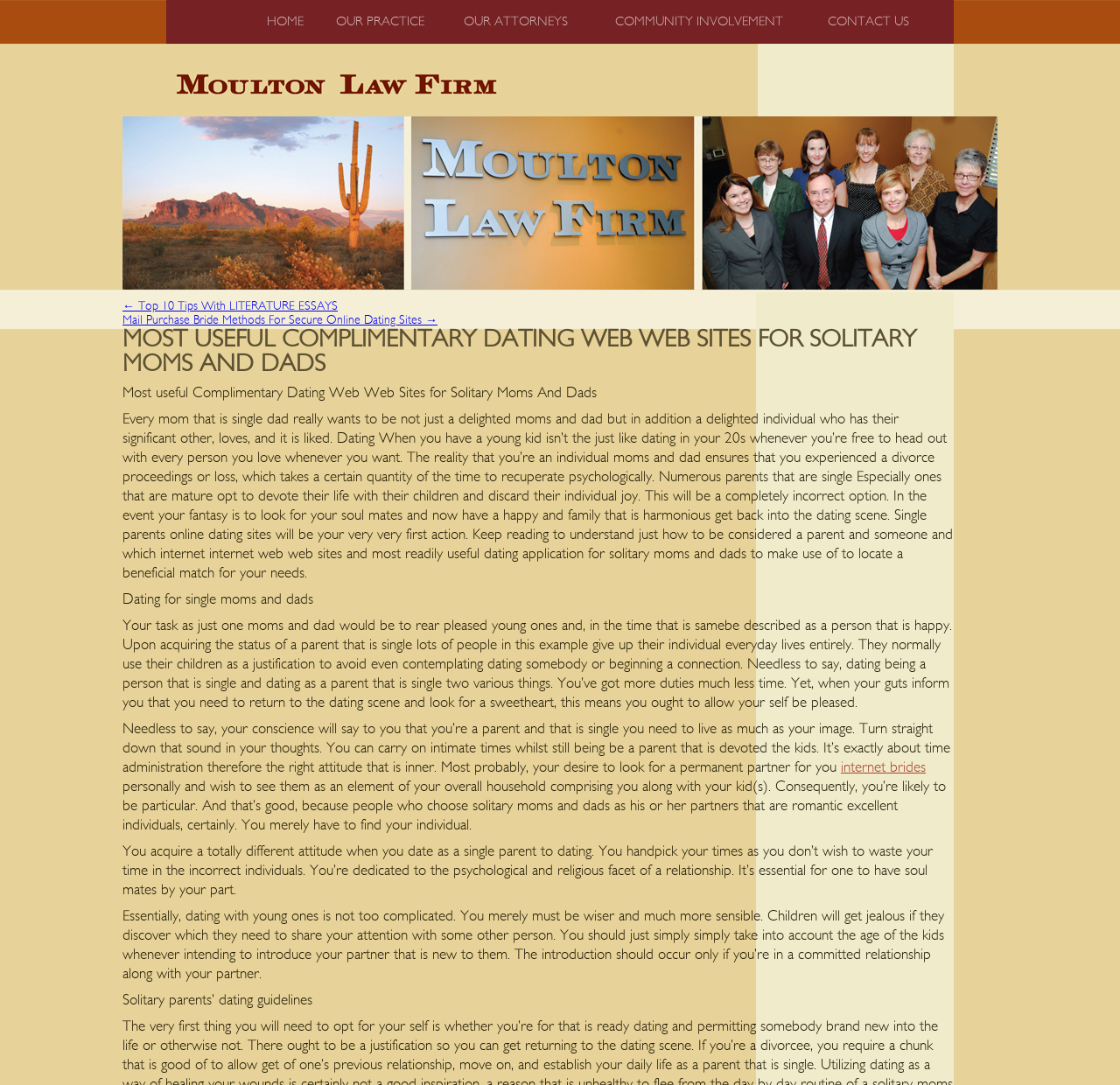Indicate the bounding box coordinates of the element that needs to be clicked to satisfy the following instruction: "Click the Top 10 Tips With LITERATURE ESSAYS link". The coordinates should be four float numbers between 0 and 1, i.e., [left, top, right, bottom].

[0.109, 0.277, 0.302, 0.288]